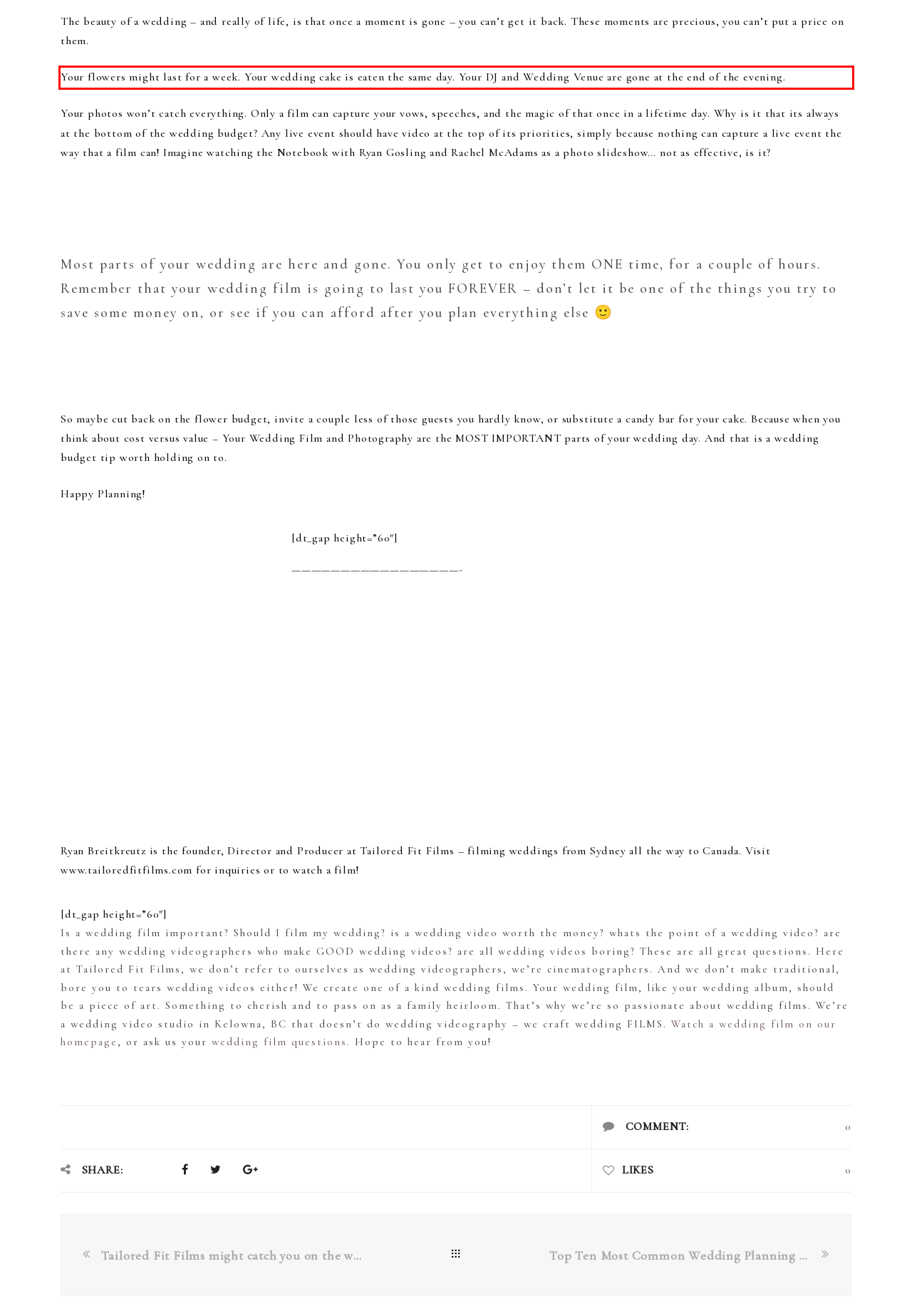You are looking at a screenshot of a webpage with a red rectangle bounding box. Use OCR to identify and extract the text content found inside this red bounding box.

Your flowers might last for a week. Your wedding cake is eaten the same day. Your DJ and Wedding Venue are gone at the end of the evening.